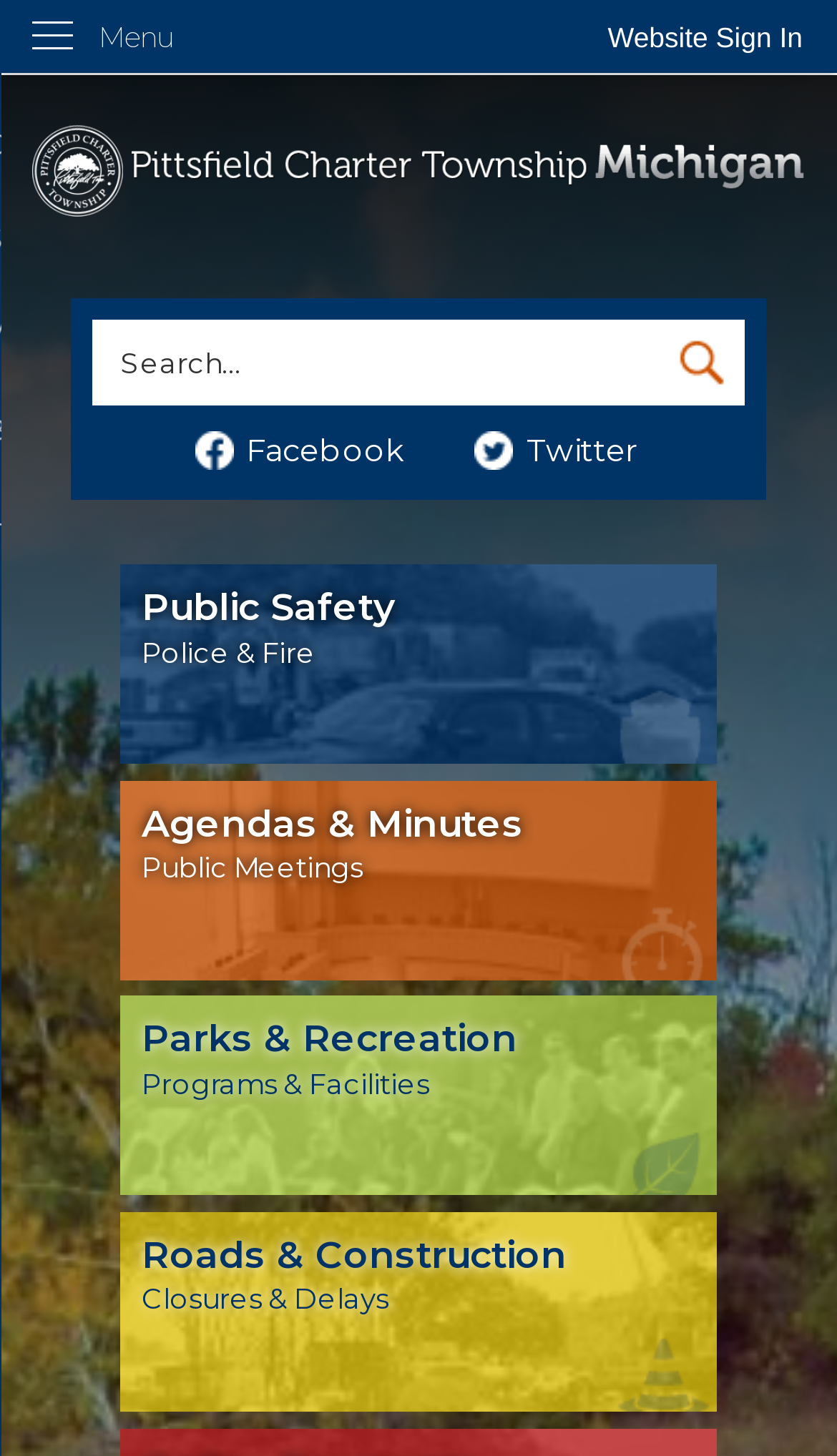What is the purpose of the Search region?
Using the information from the image, provide a comprehensive answer to the question.

The Search region contains a textbox and a Search button, indicating that it is used to search for content within the website.